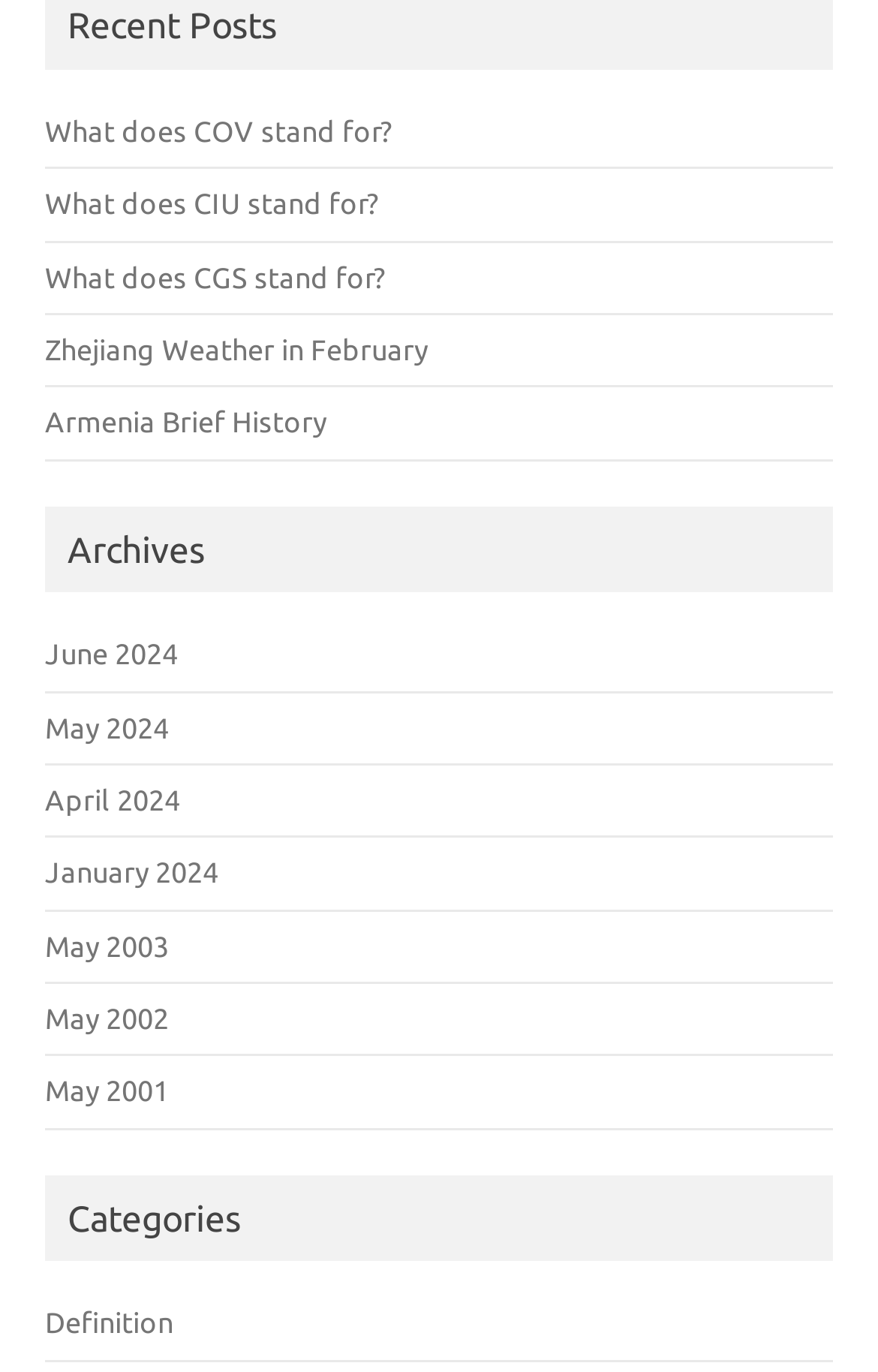Predict the bounding box coordinates of the area that should be clicked to accomplish the following instruction: "View definitions category". The bounding box coordinates should consist of four float numbers between 0 and 1, i.e., [left, top, right, bottom].

[0.051, 0.952, 0.197, 0.975]